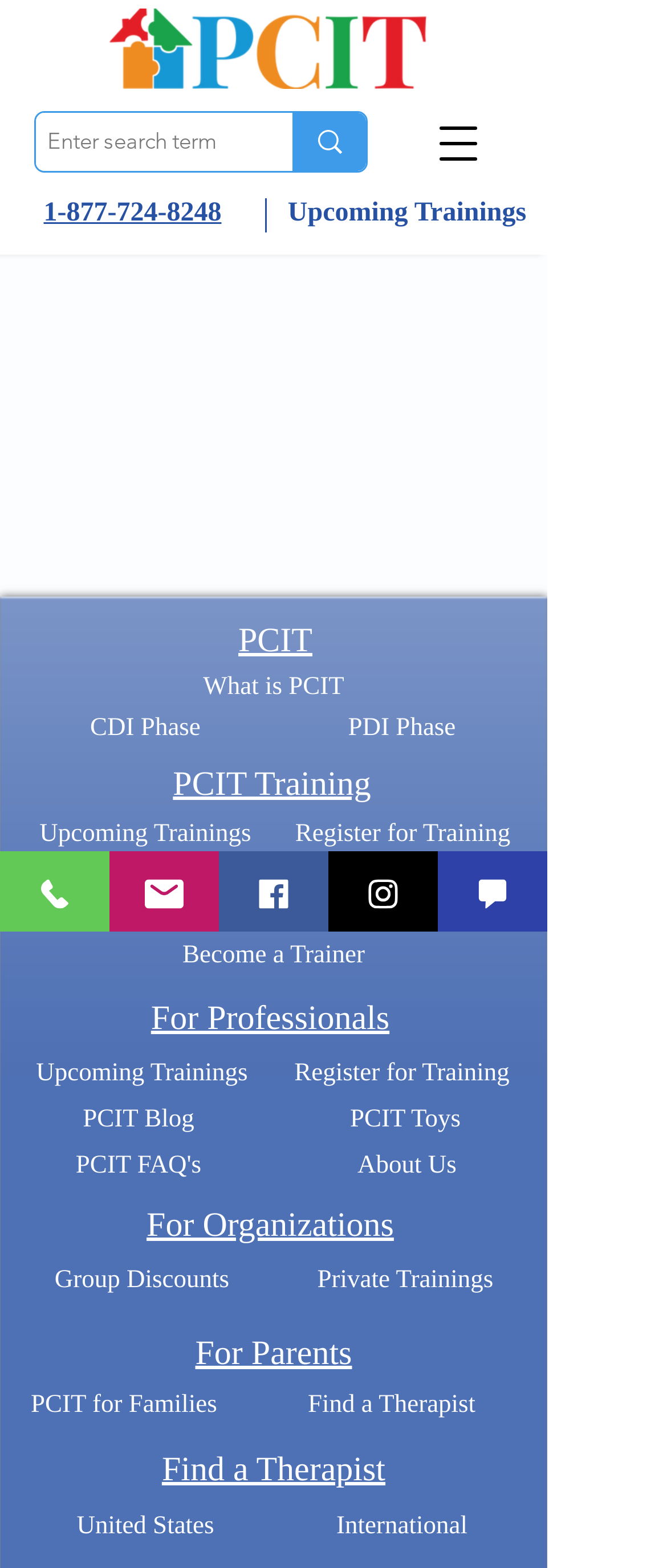Using the webpage screenshot, find the UI element described by Find a Therapist. Provide the bounding box coordinates in the format (top-left x, top-left y, bottom-right x, bottom-right y), ensuring all values are floating point numbers between 0 and 1.

[0.243, 0.926, 0.578, 0.949]